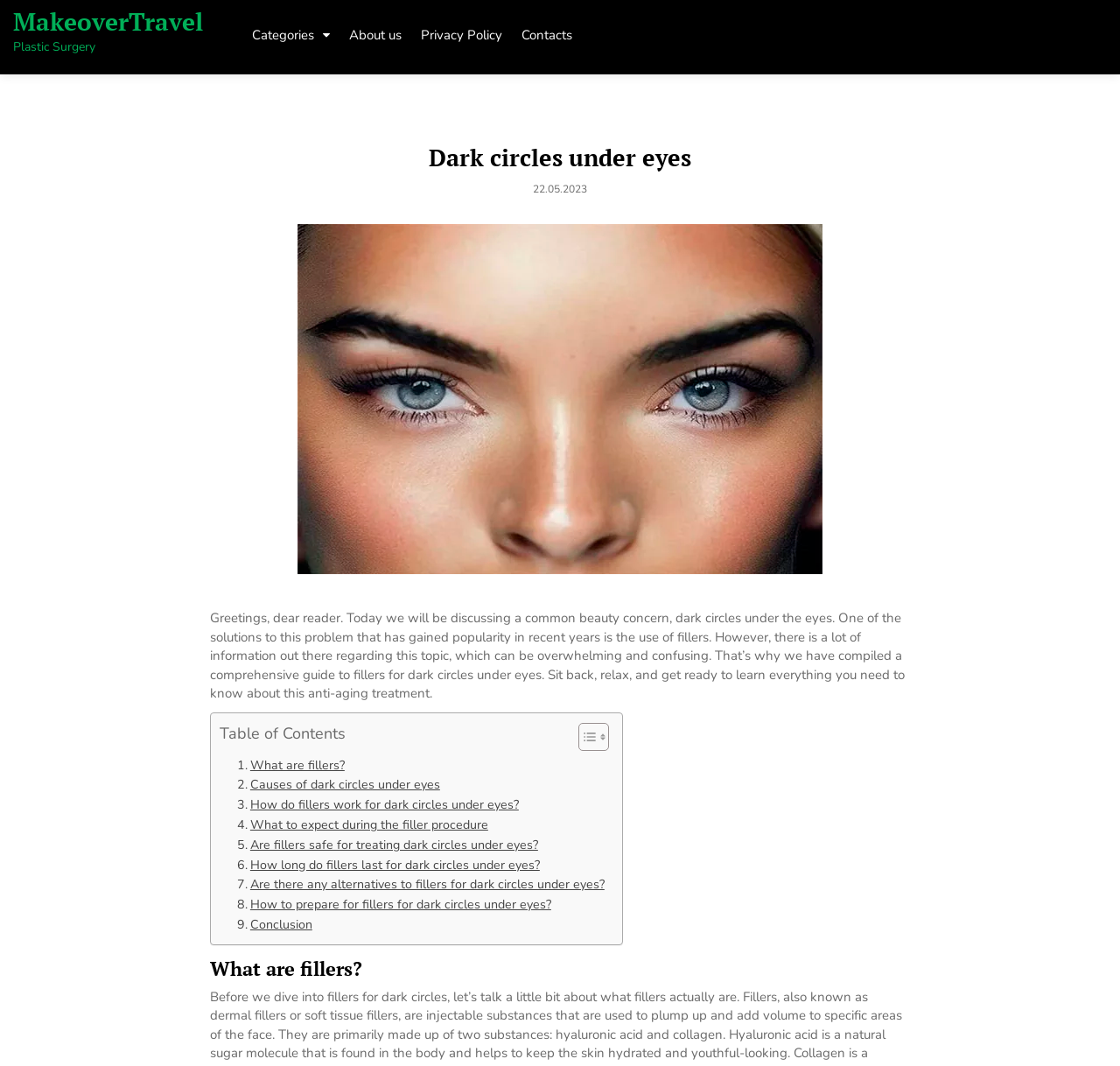Identify the bounding box coordinates of the region that needs to be clicked to carry out this instruction: "Go to the 'What are fillers?' section". Provide these coordinates as four float numbers ranging from 0 to 1, i.e., [left, top, right, bottom].

[0.188, 0.899, 0.812, 0.919]